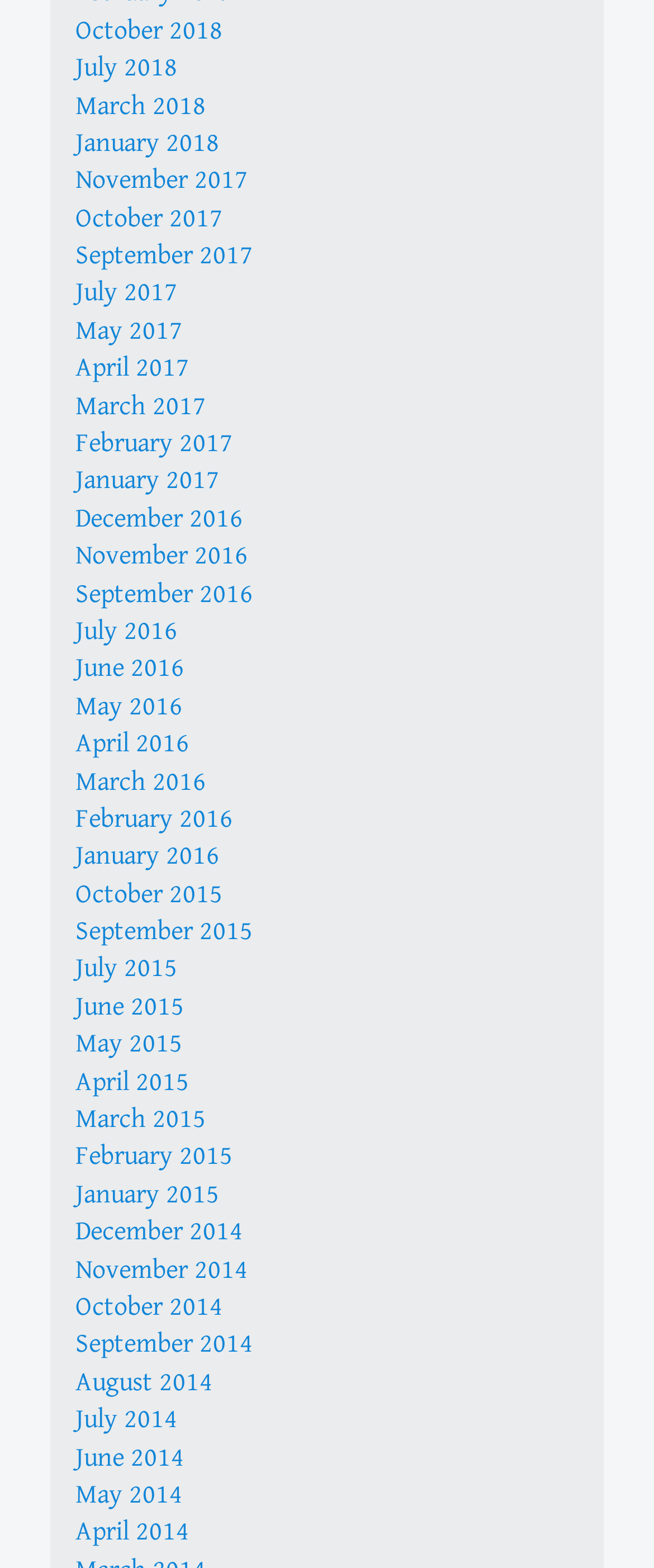How many links are available on this webpage?
Provide a one-word or short-phrase answer based on the image.

407